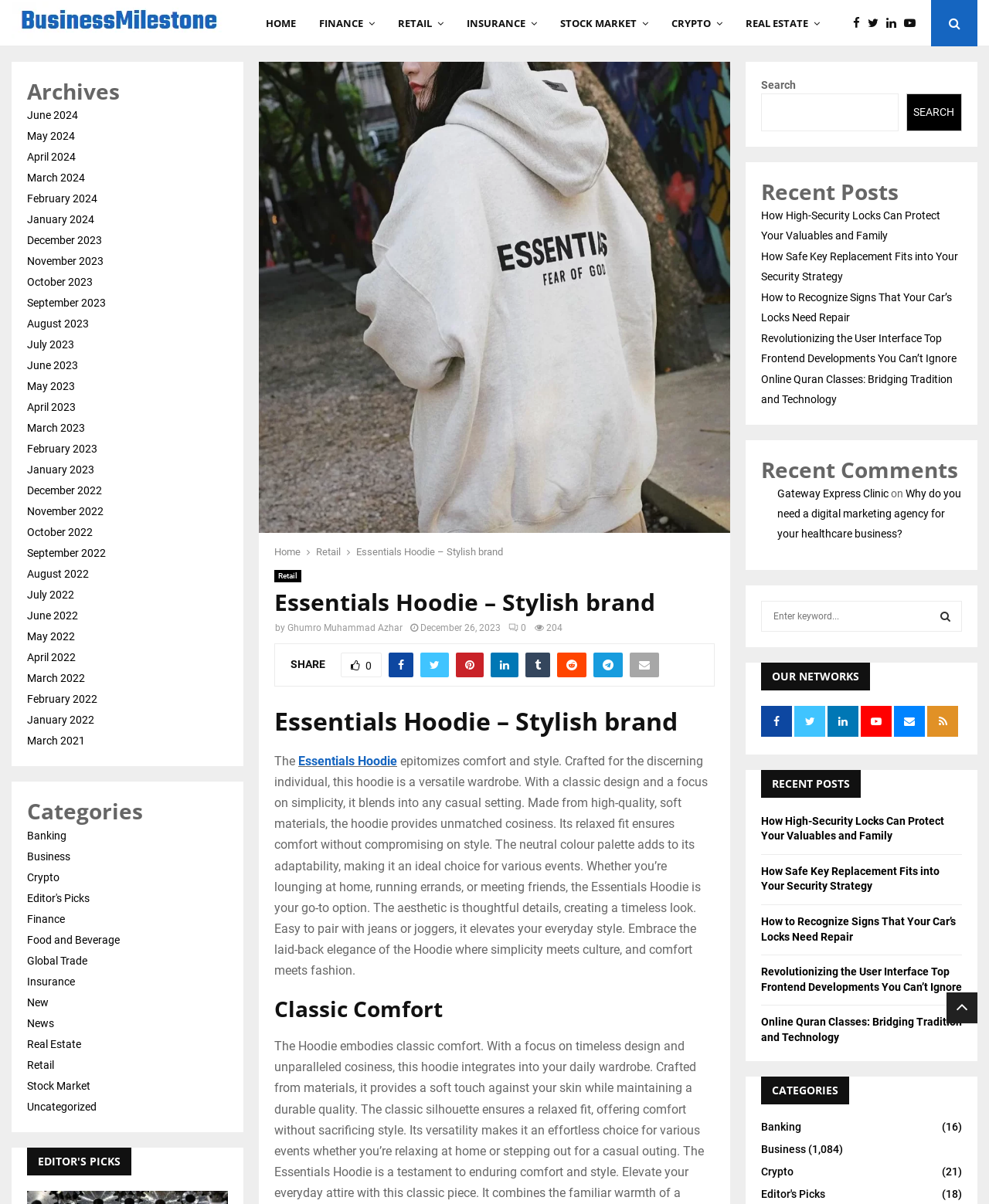Find the bounding box coordinates of the element I should click to carry out the following instruction: "Share this post".

[0.294, 0.546, 0.329, 0.557]